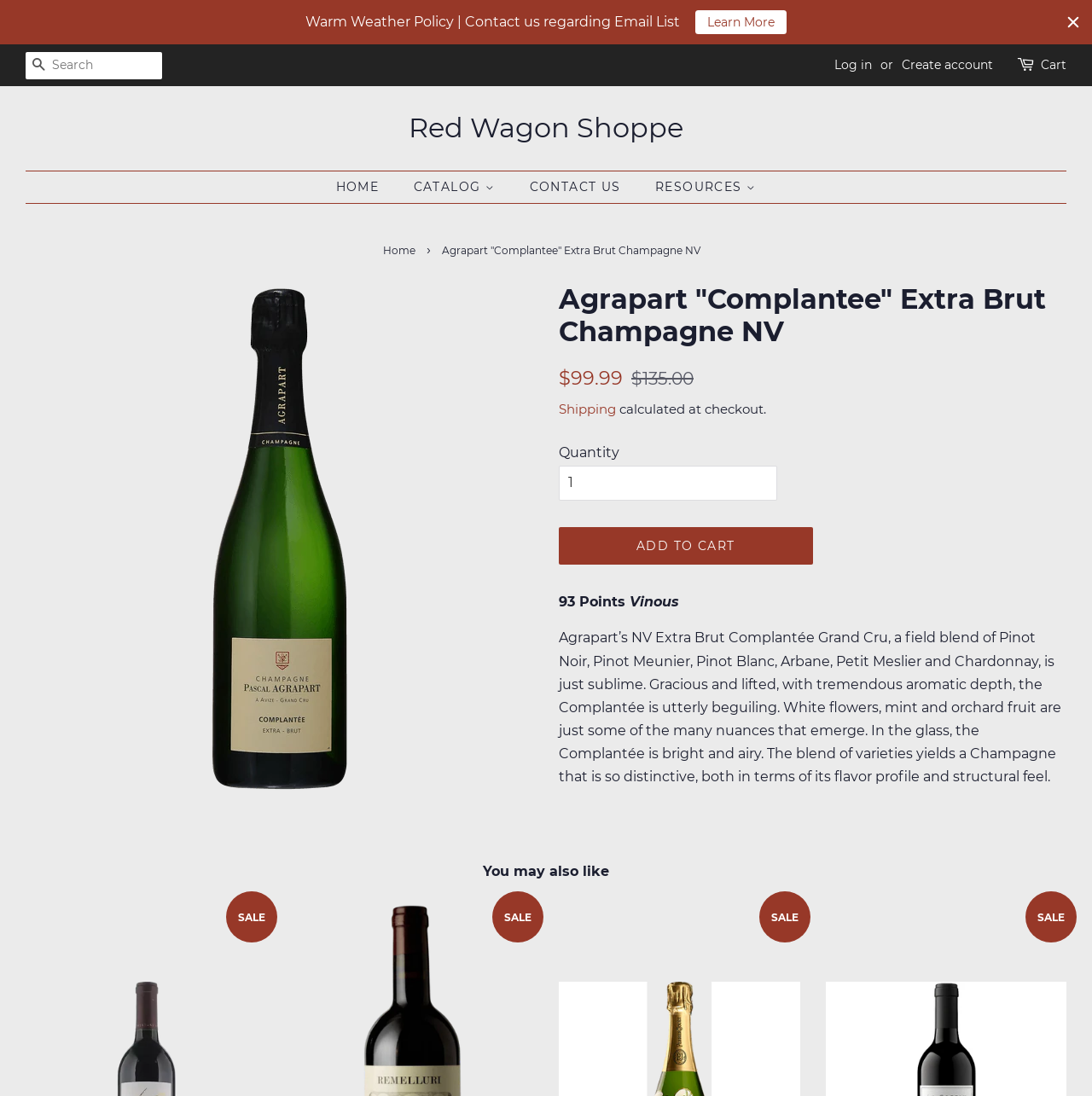What is the regular price of the champagne? From the image, respond with a single word or brief phrase.

$99.99